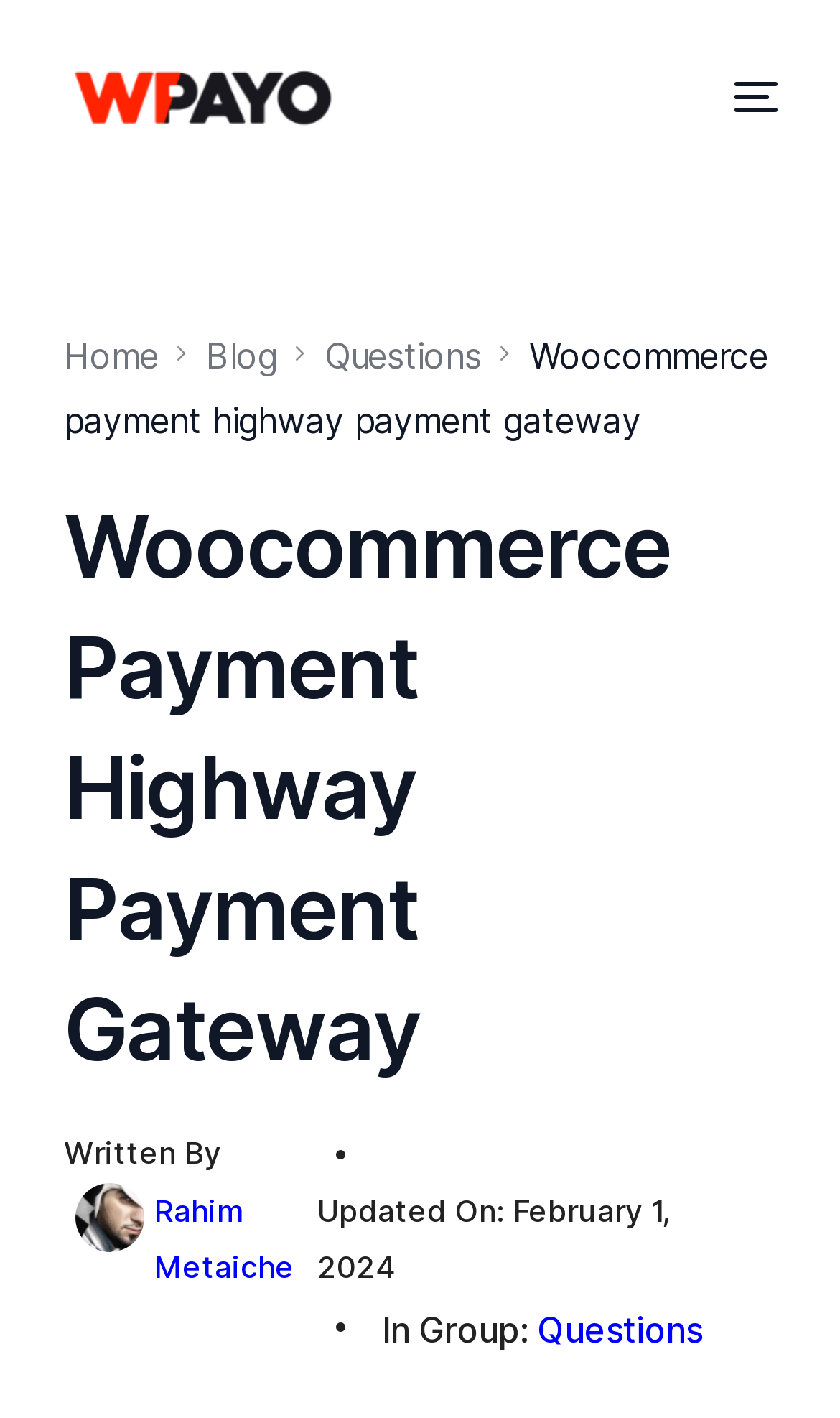Answer the question with a single word or phrase: 
How many navigation links are at the top of the page?

5